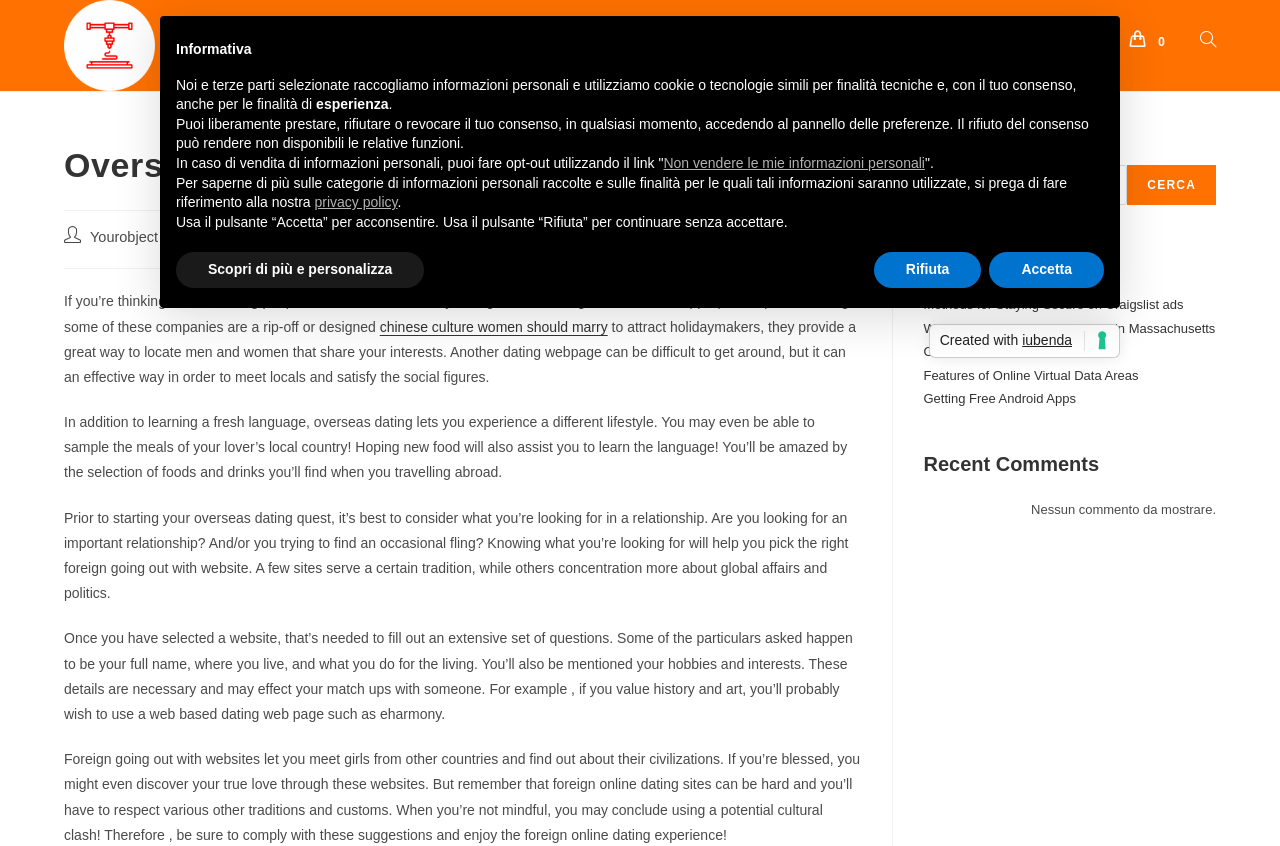Locate the bounding box coordinates of the area where you should click to accomplish the instruction: "Read the 'Overseas Dating Websites' heading".

[0.05, 0.168, 0.674, 0.249]